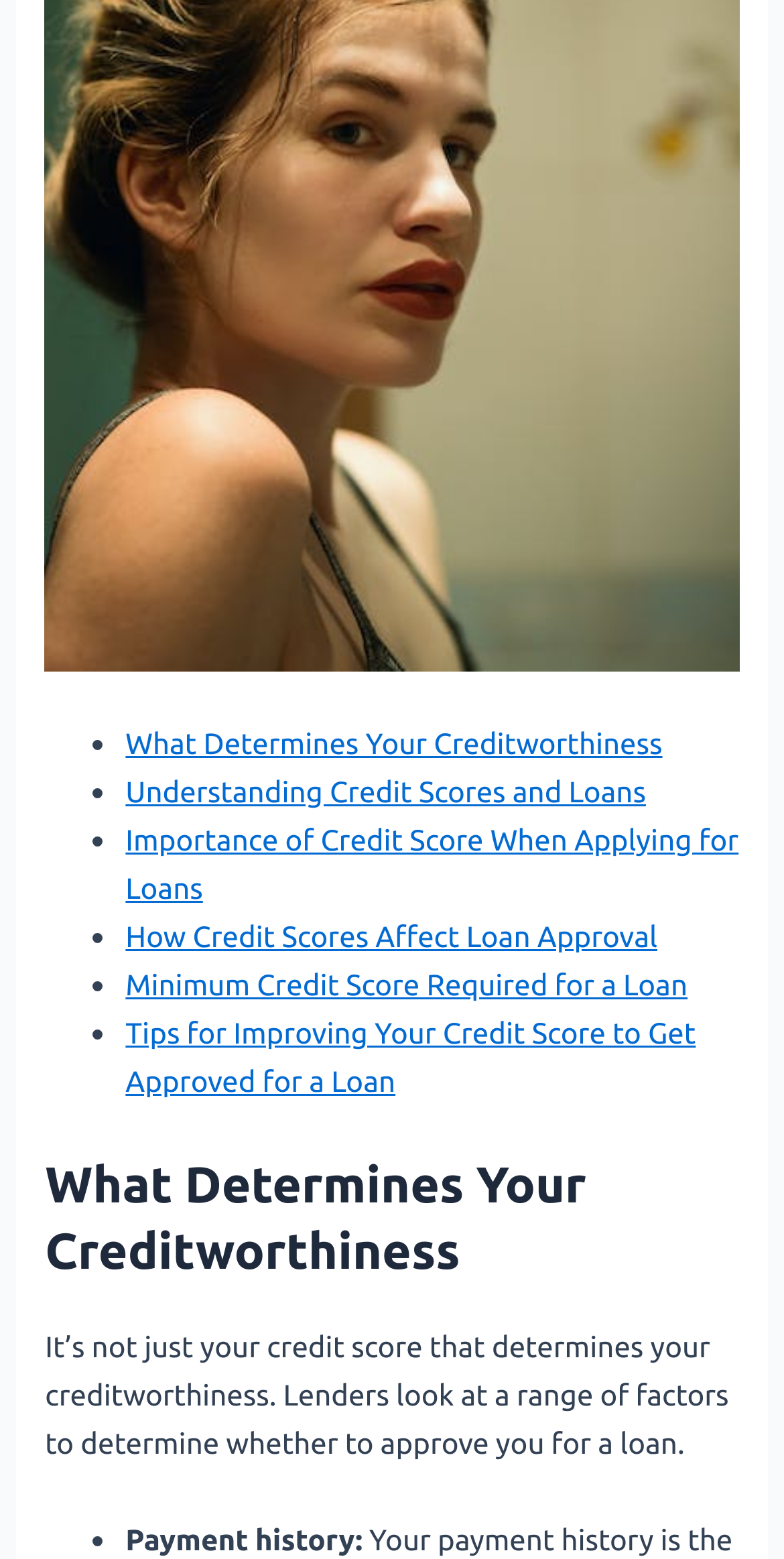Find and provide the bounding box coordinates for the UI element described here: "What Determines Your Creditworthiness". The coordinates should be given as four float numbers between 0 and 1: [left, top, right, bottom].

[0.16, 0.465, 0.845, 0.487]